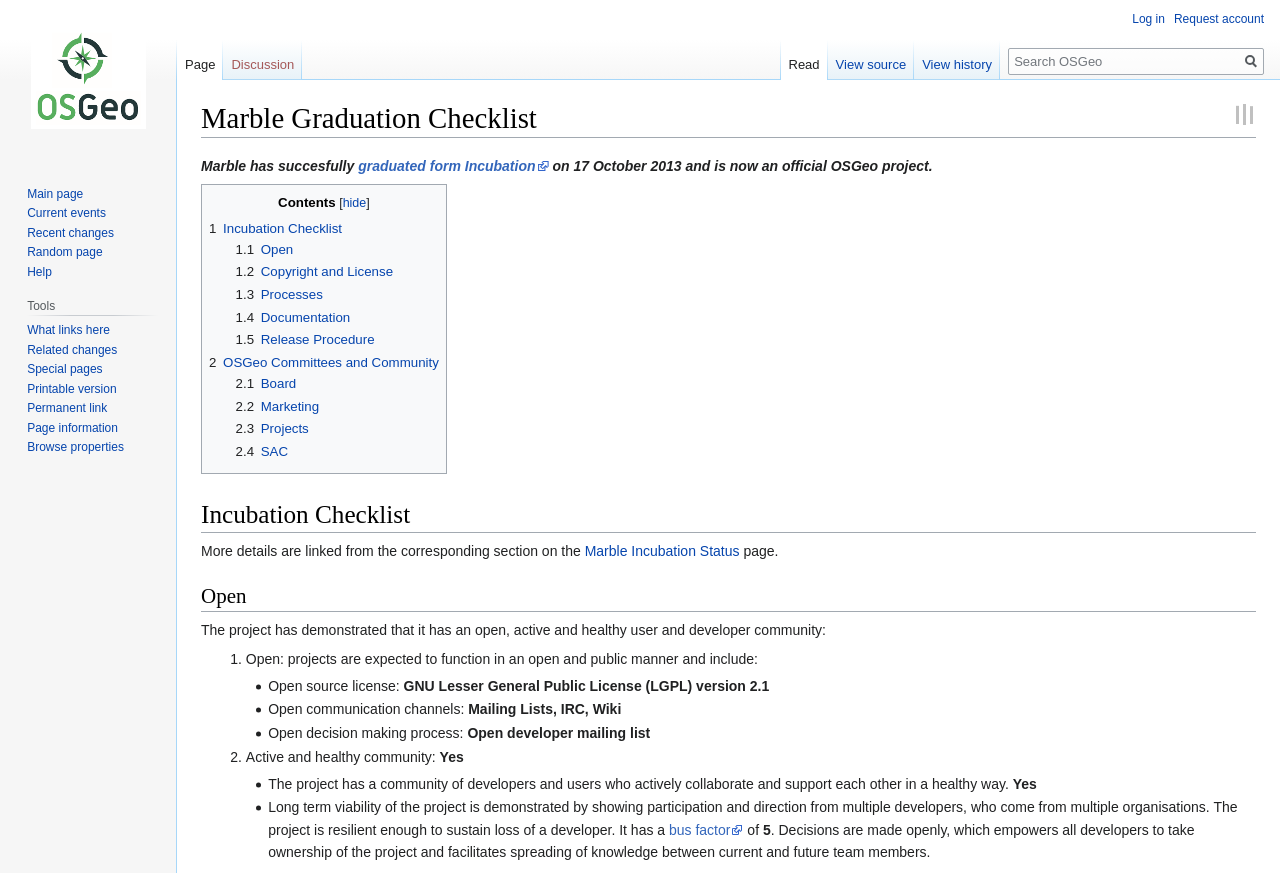Indicate the bounding box coordinates of the element that must be clicked to execute the instruction: "Log in". The coordinates should be given as four float numbers between 0 and 1, i.e., [left, top, right, bottom].

[0.885, 0.014, 0.91, 0.03]